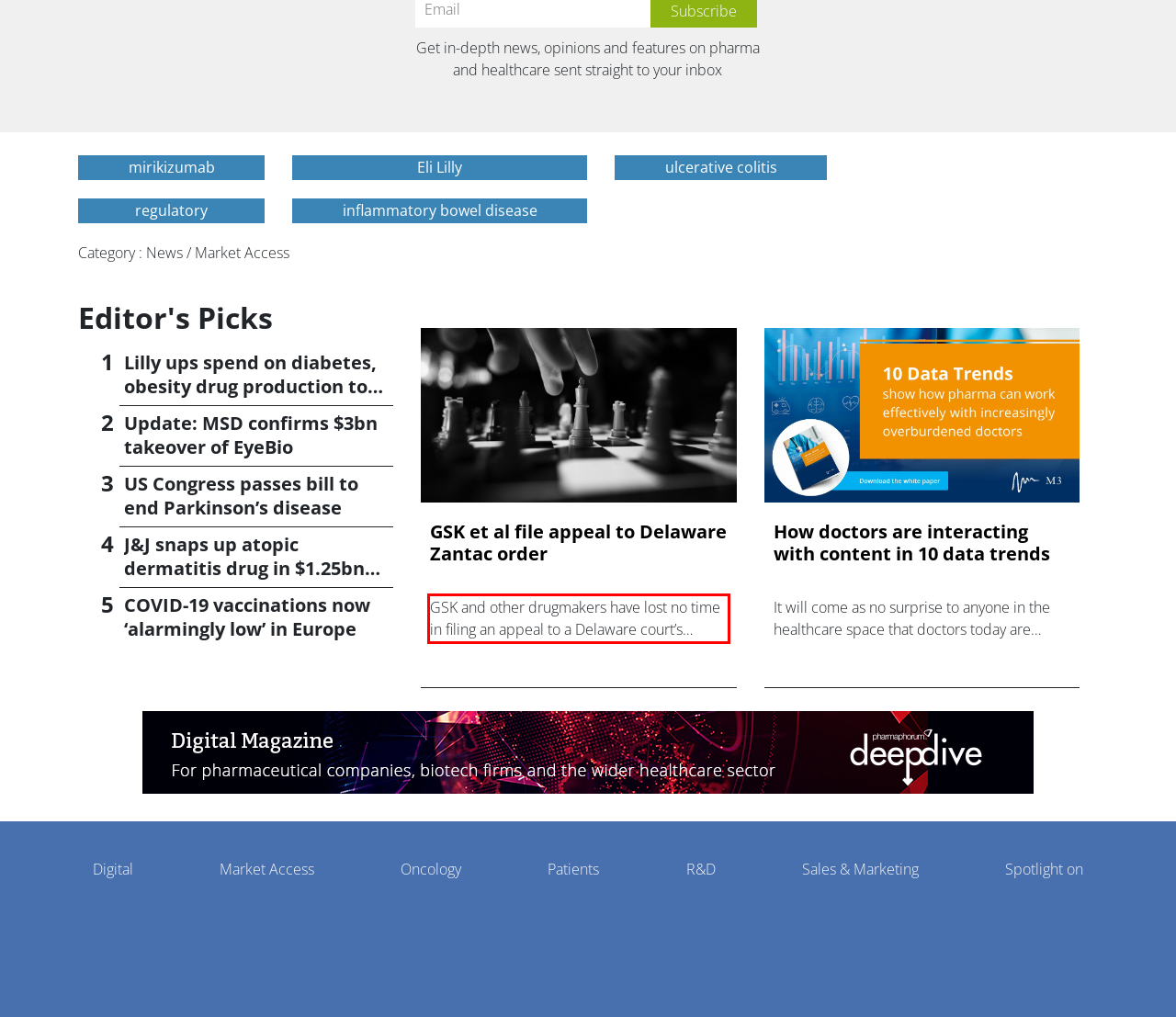Identify and extract the text within the red rectangle in the screenshot of the webpage.

GSK and other drugmakers have lost no time in filing an appeal to a Delaware court’s decision to allow more than 70,000 Zantac-related lawsuits to go ahead.